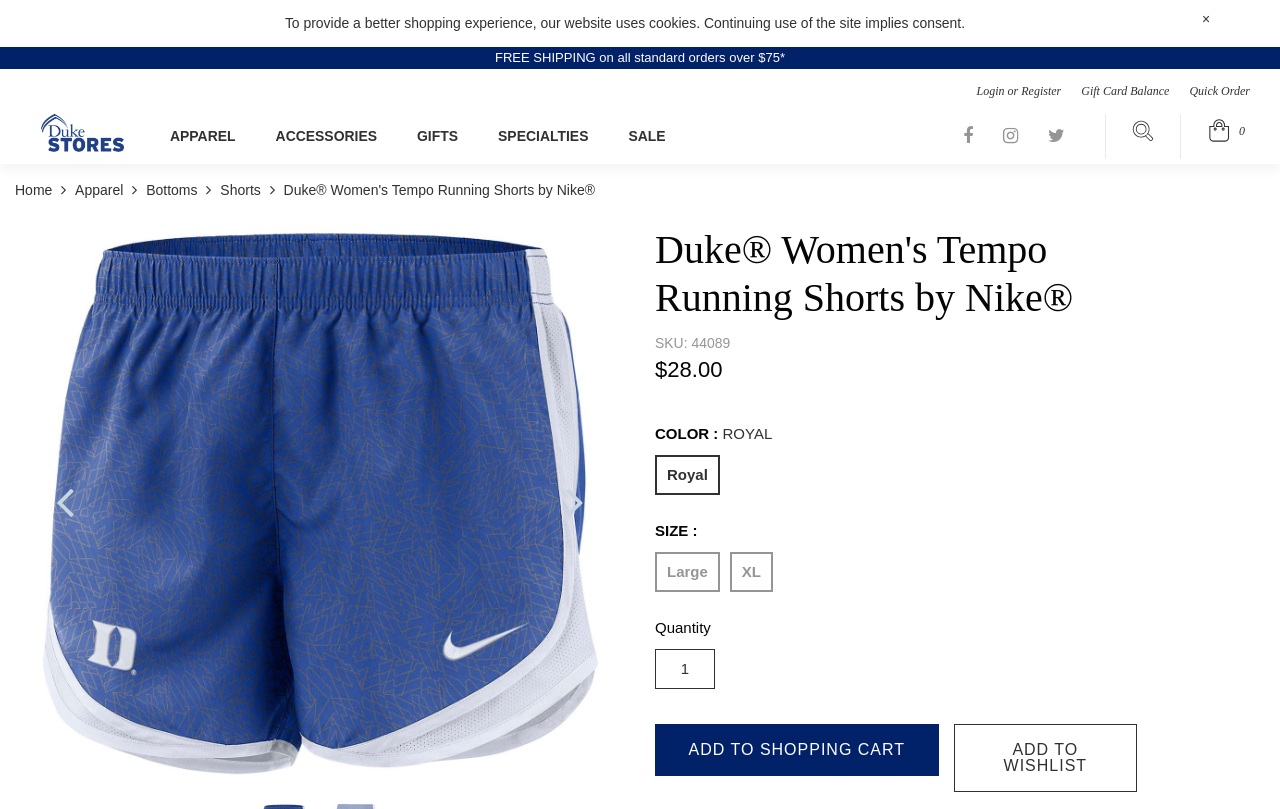Find the bounding box of the UI element described as follows: "title="Duke Campus Stores"".

[0.031, 0.14, 0.098, 0.189]